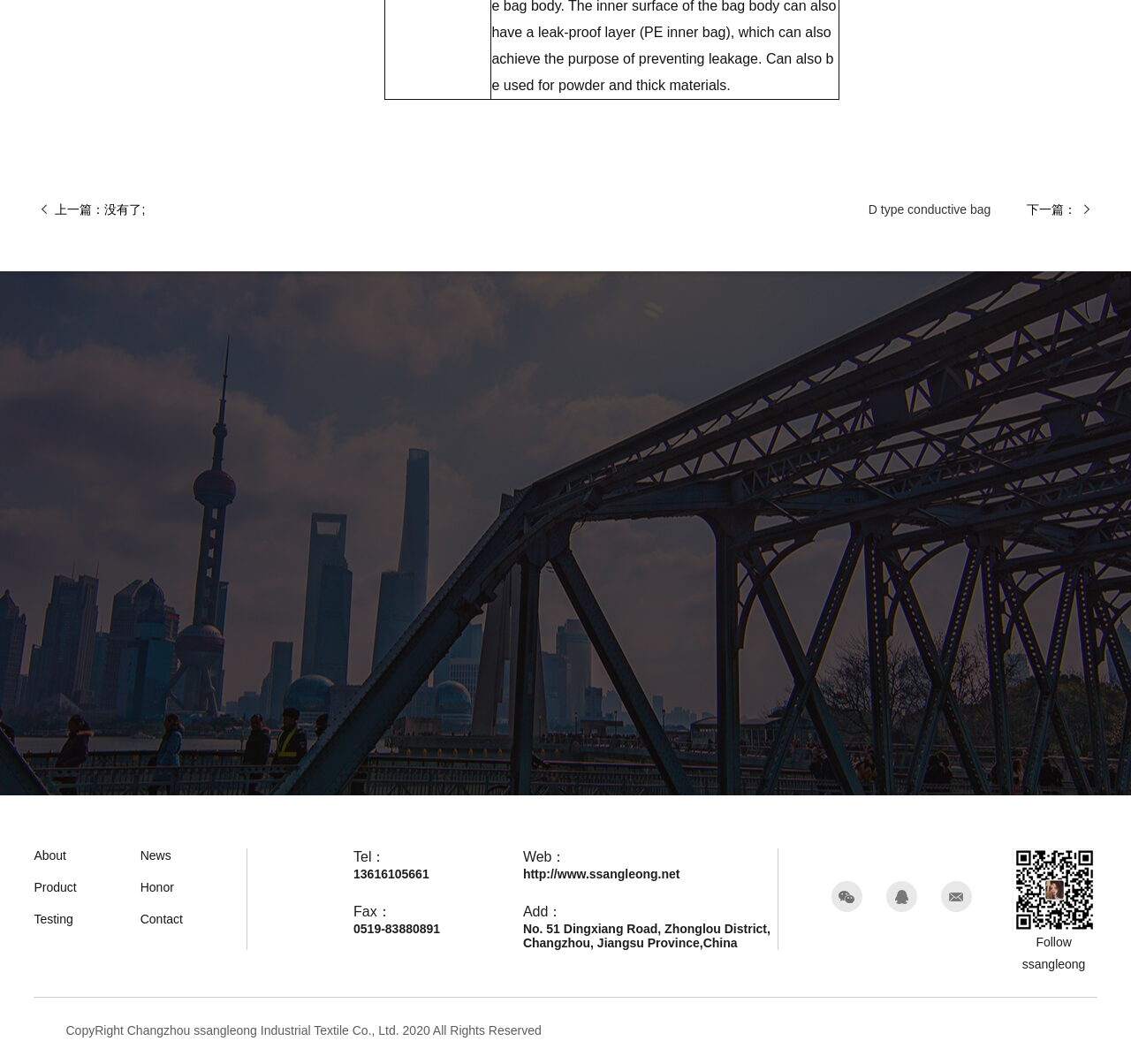Indicate the bounding box coordinates of the element that must be clicked to execute the instruction: "Visit drainagenorthumberland.uk". The coordinates should be given as four float numbers between 0 and 1, i.e., [left, top, right, bottom].

None